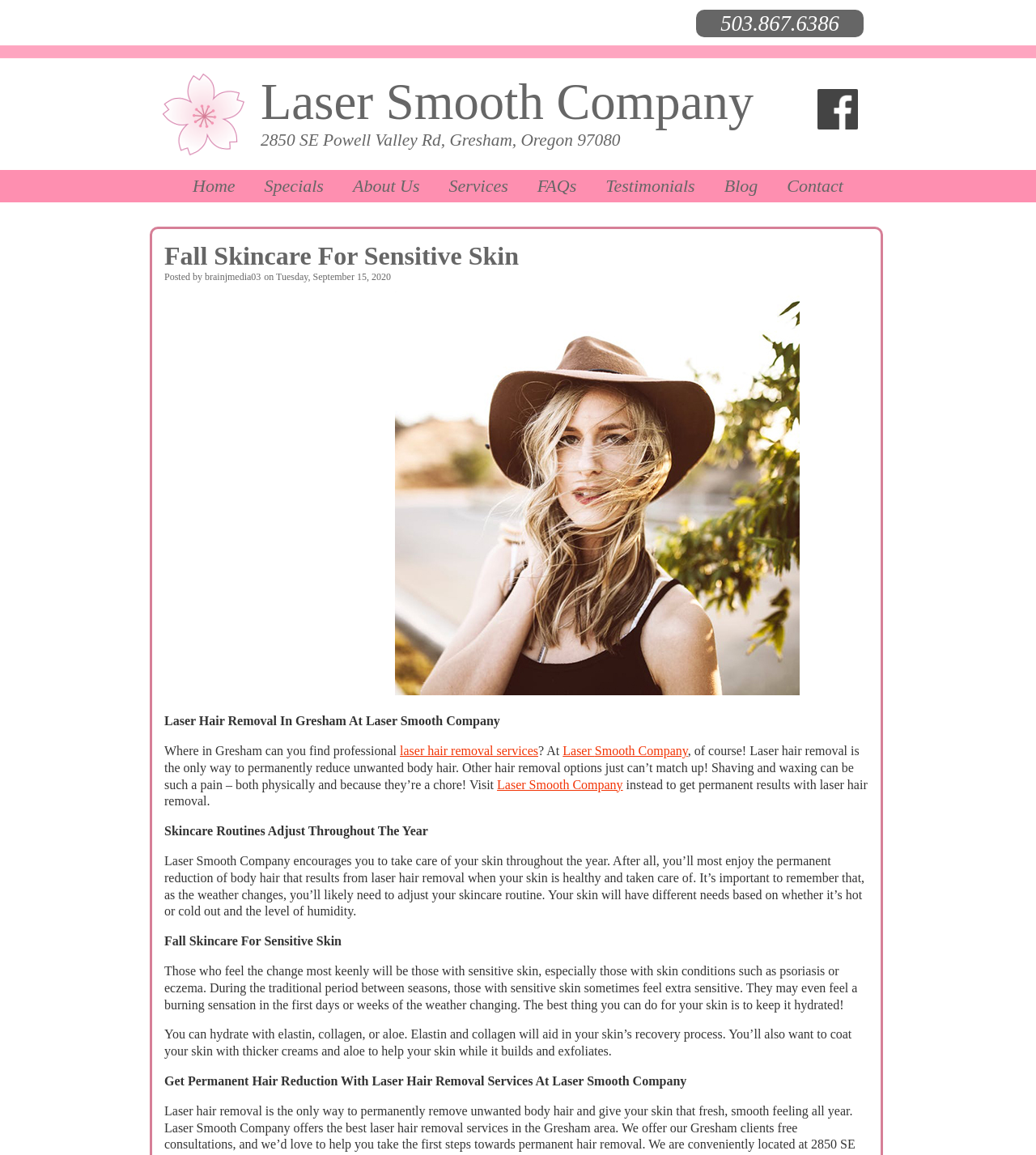Can you identify the bounding box coordinates of the clickable region needed to carry out this instruction: 'Click the 'Laser Smooth Company' link'? The coordinates should be four float numbers within the range of 0 to 1, stated as [left, top, right, bottom].

[0.48, 0.673, 0.601, 0.685]